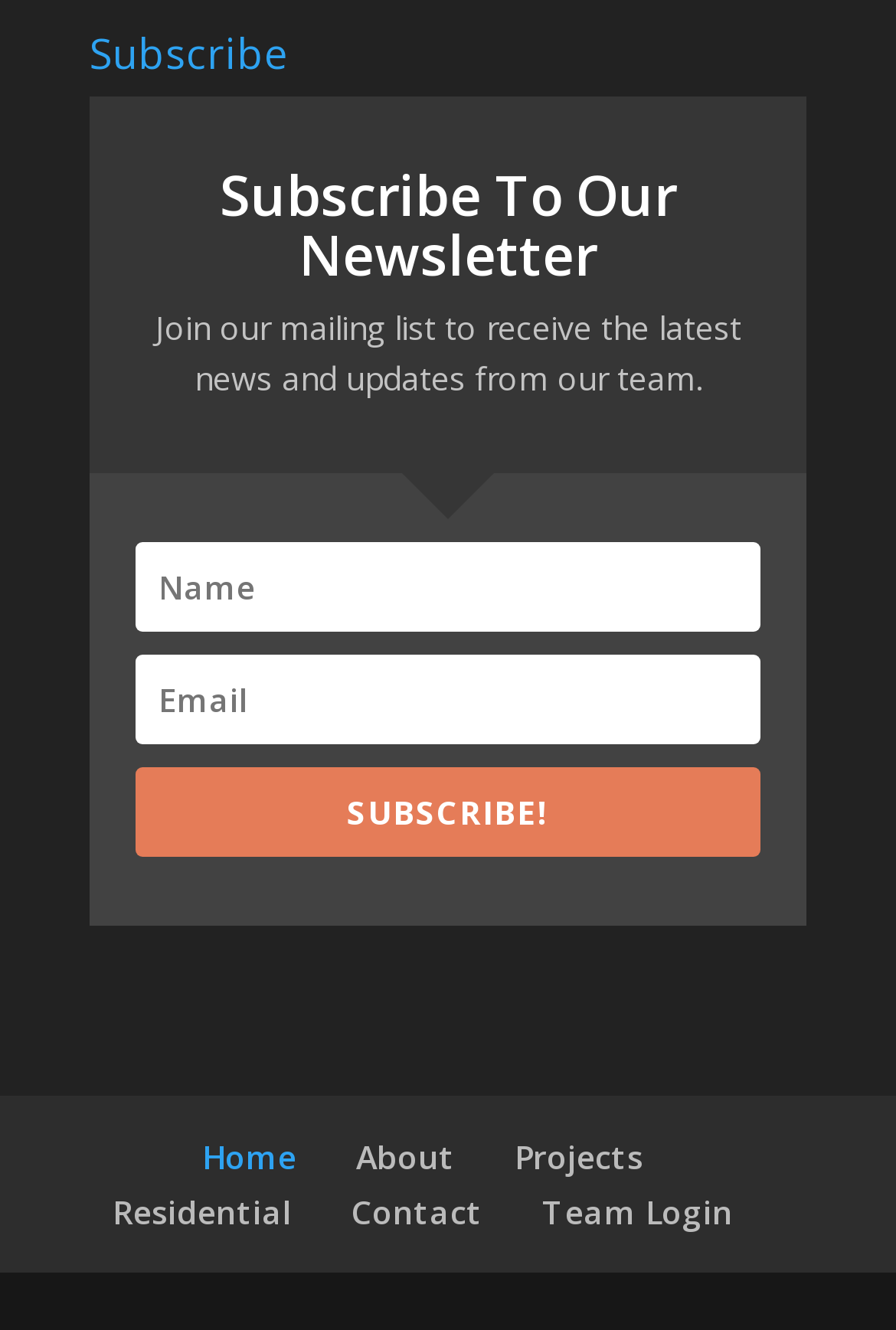Specify the bounding box coordinates of the area that needs to be clicked to achieve the following instruction: "Enter your email".

[0.151, 0.493, 0.849, 0.56]